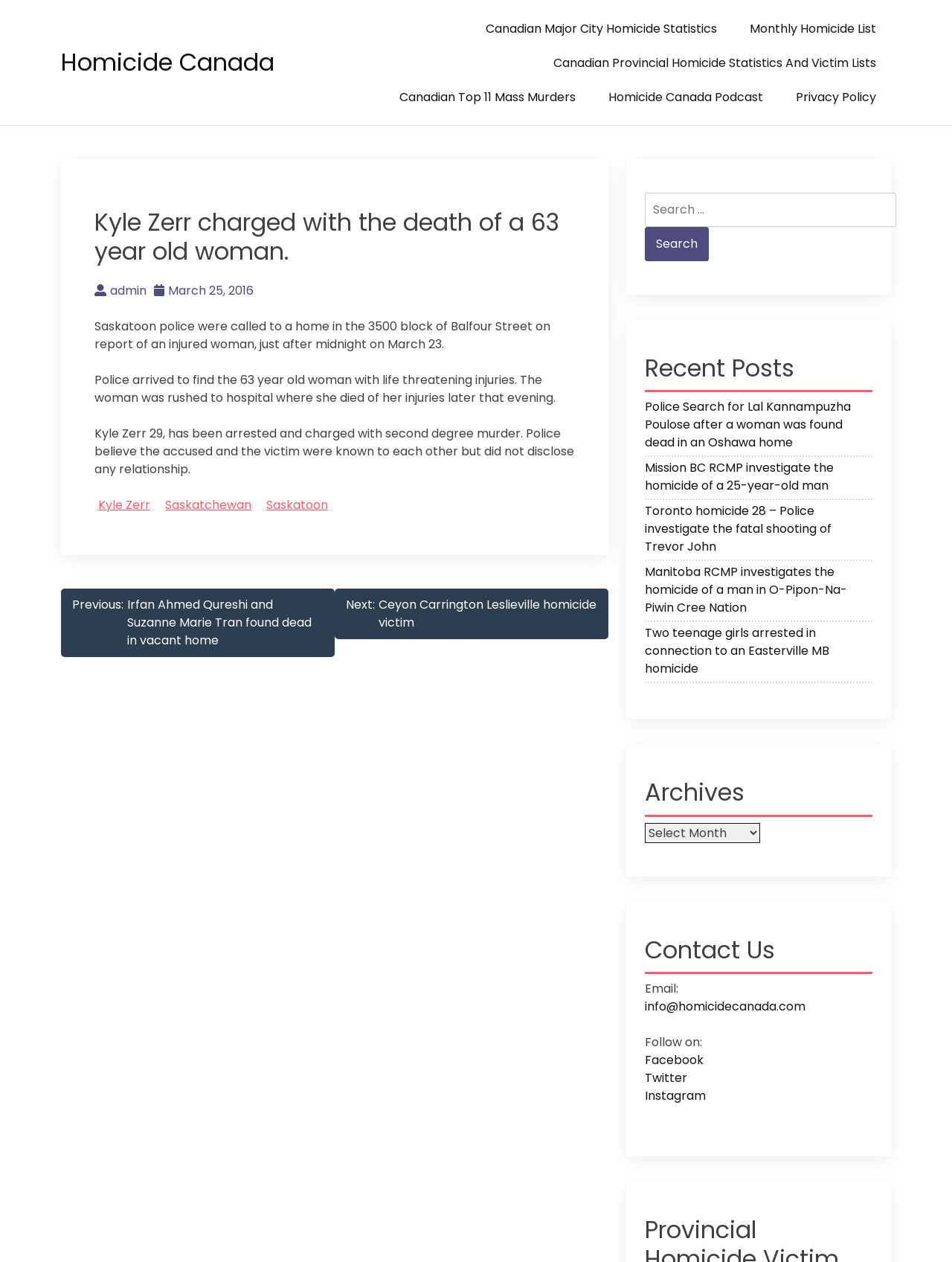How many links are there in the 'Recent Posts' section?
Based on the image, respond with a single word or phrase.

5